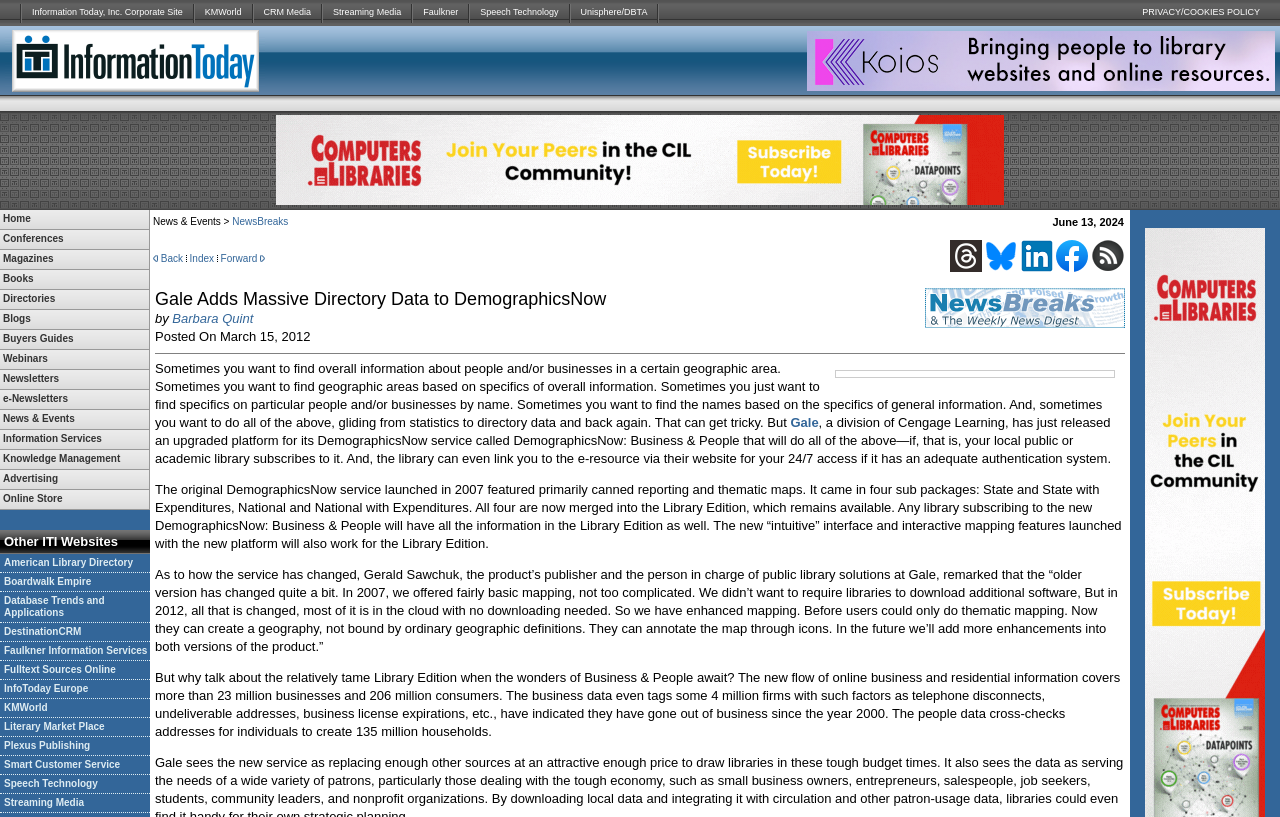Respond with a single word or phrase for the following question: 
What type of content is available on this website?

Various information services